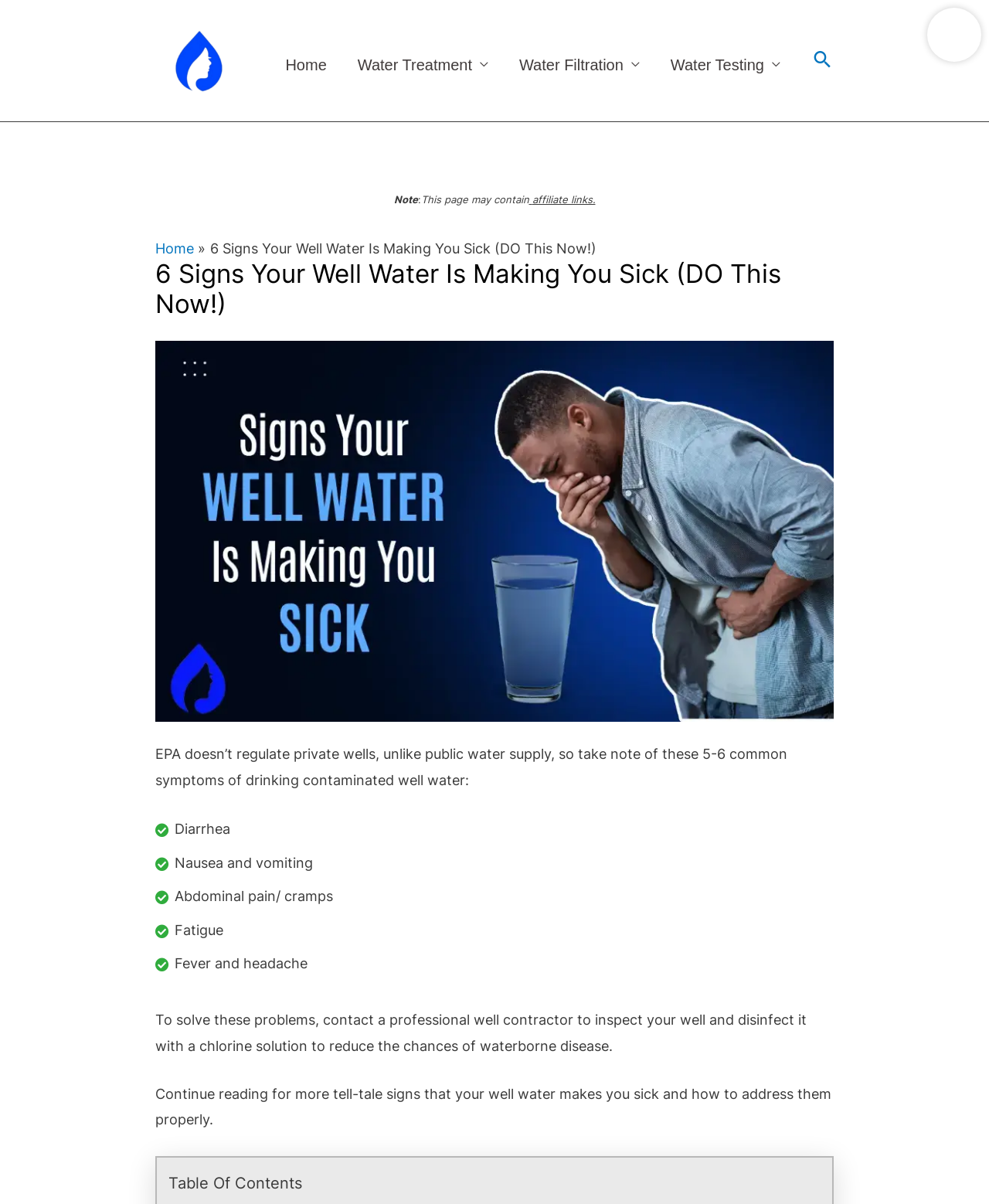Find the bounding box coordinates for the area that must be clicked to perform this action: "Read the article '6 Signs Your Well Water Is Making You Sick (DO This Now!)'".

[0.157, 0.215, 0.843, 0.266]